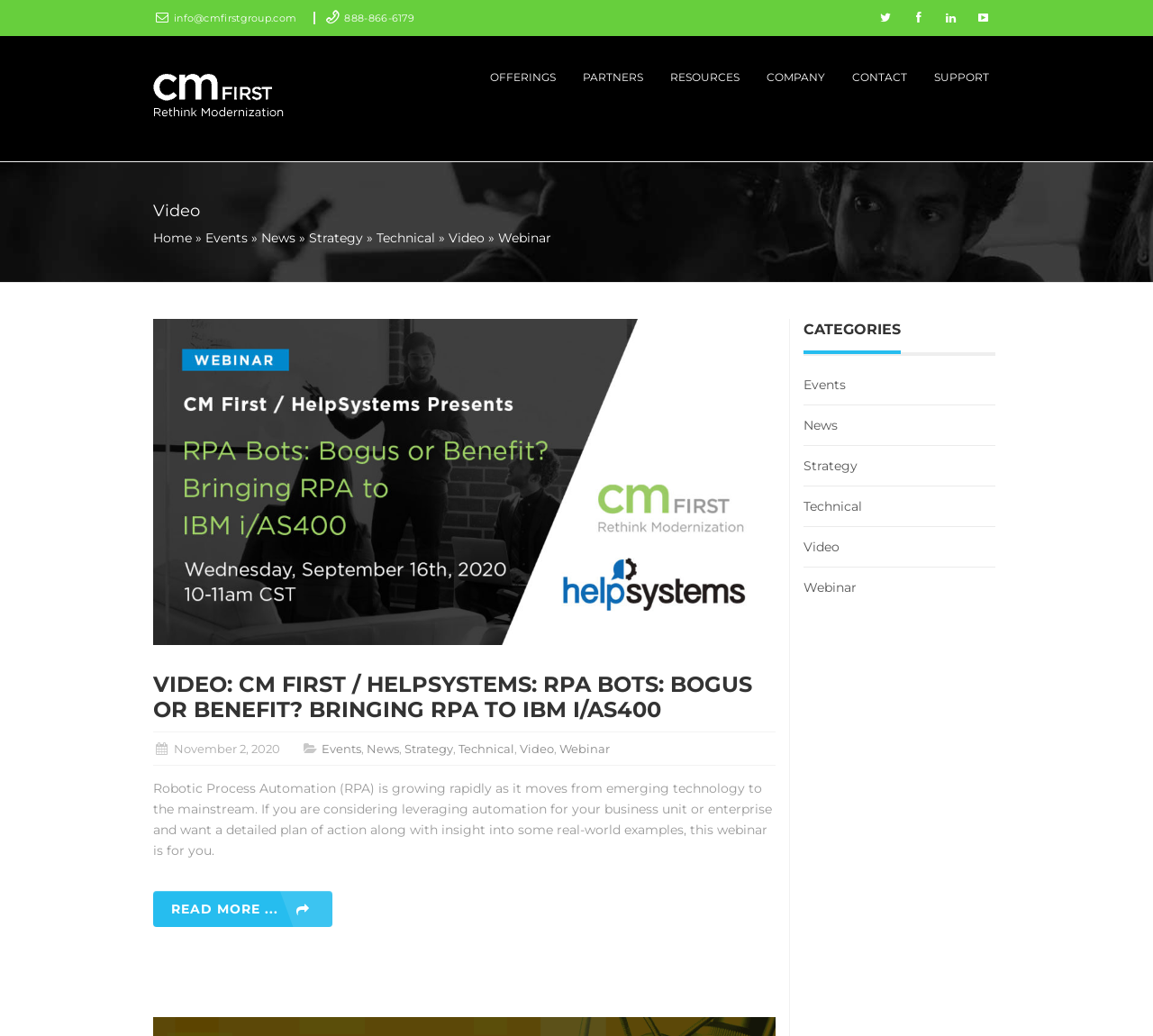Specify the bounding box coordinates for the region that must be clicked to perform the given instruction: "go to Facebook page".

None